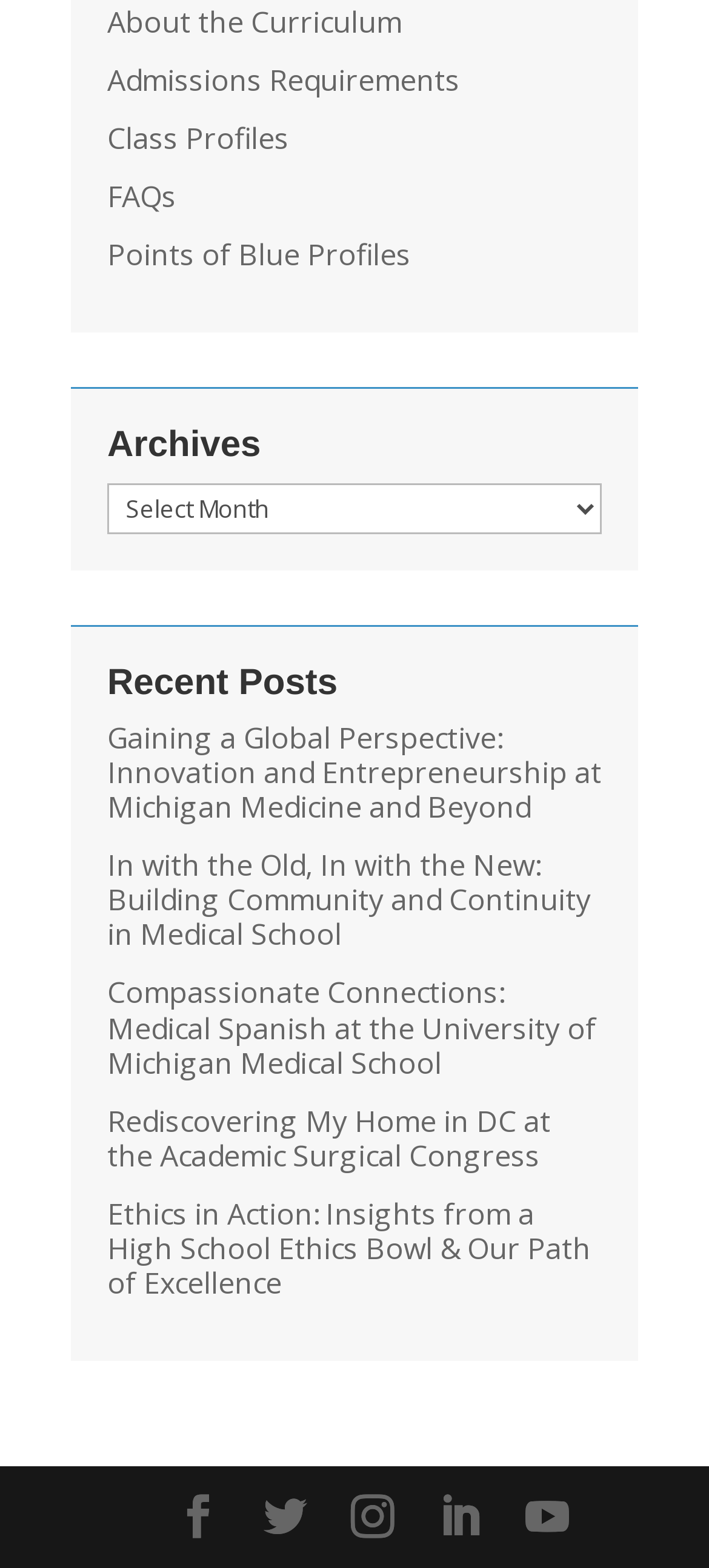Please specify the bounding box coordinates of the element that should be clicked to execute the given instruction: 'Check the FAQs'. Ensure the coordinates are four float numbers between 0 and 1, expressed as [left, top, right, bottom].

[0.151, 0.112, 0.249, 0.137]